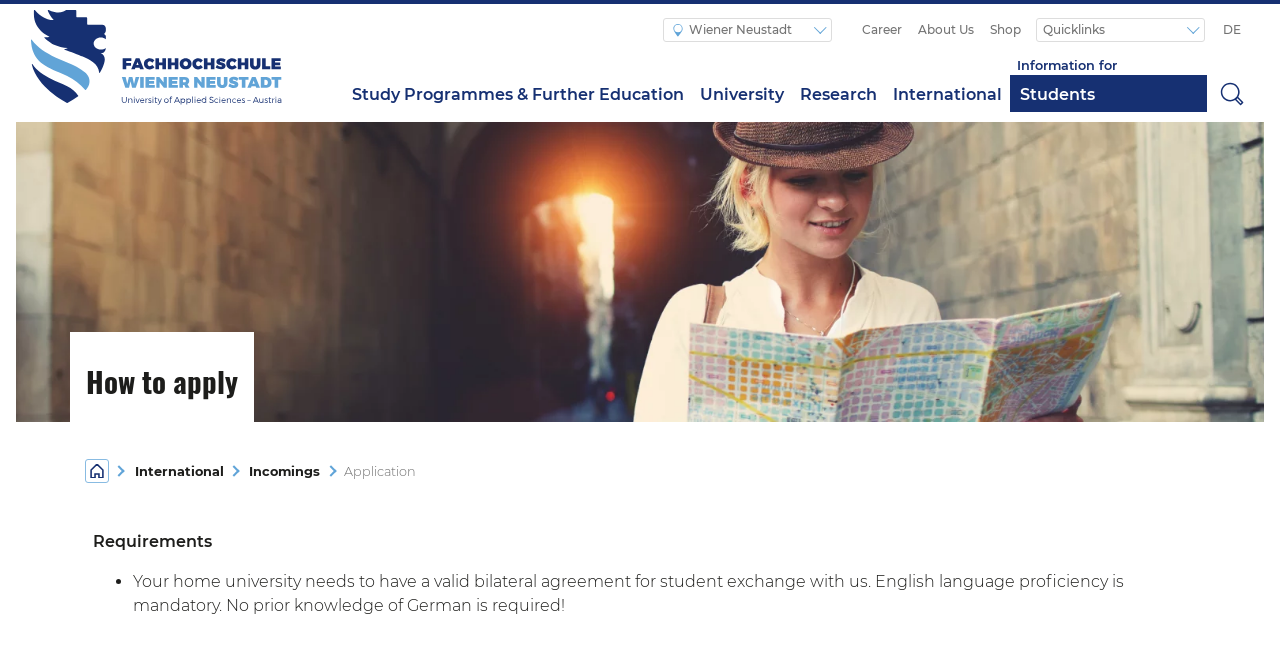Please use the details from the image to answer the following question comprehensively:
How many navigation links are there in the breadcrumb?

The breadcrumb navigation has 4 links: 'Home', 'International', 'Incomings', and 'Application'.